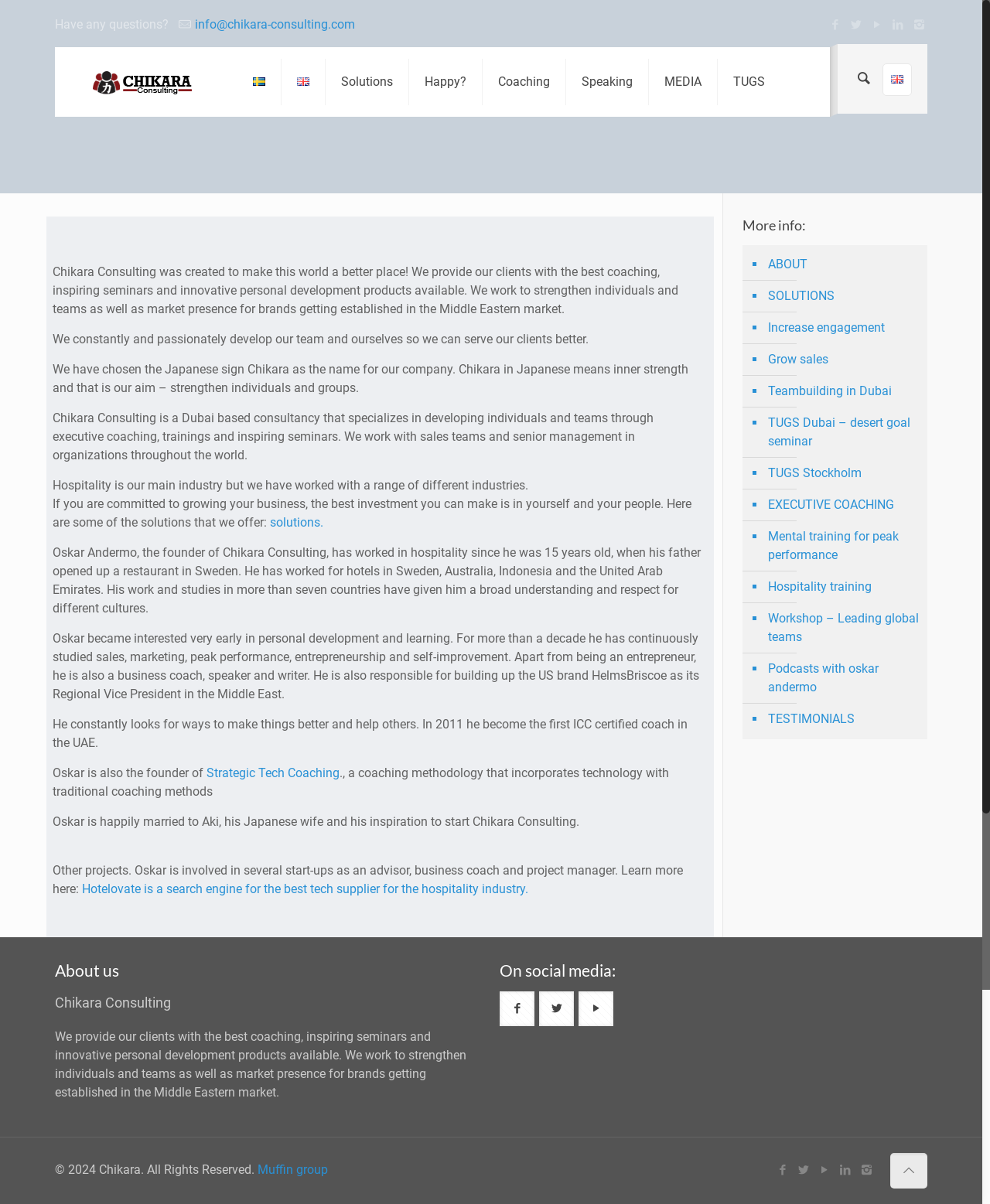What is the main industry of the company?
Based on the screenshot, provide your answer in one word or phrase.

Hospitality